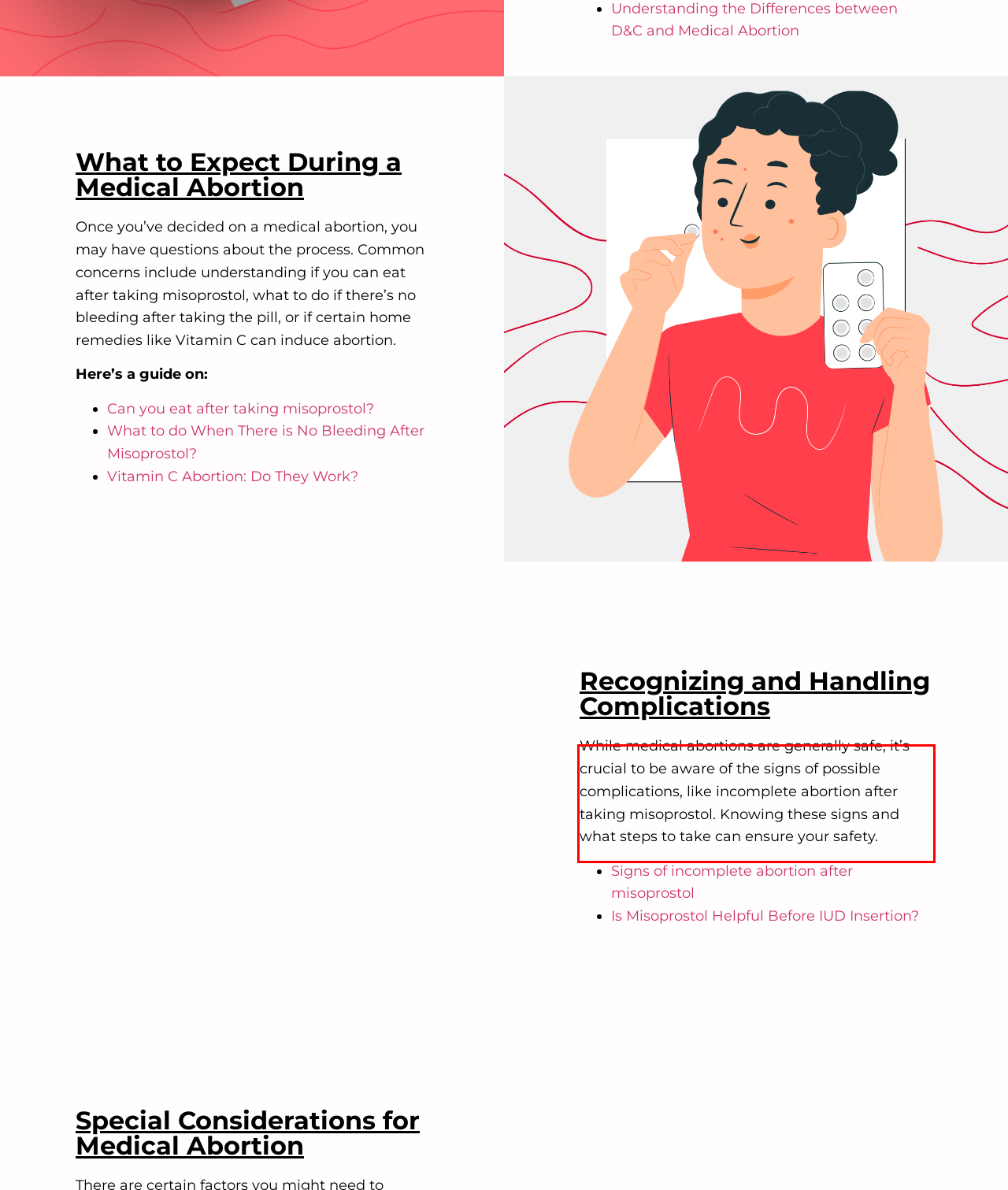Please look at the screenshot provided and find the red bounding box. Extract the text content contained within this bounding box.

While medical abortions are generally safe, it’s crucial to be aware of the signs of possible complications, like incomplete abortion after taking misoprostol. Knowing these signs and what steps to take can ensure your safety.